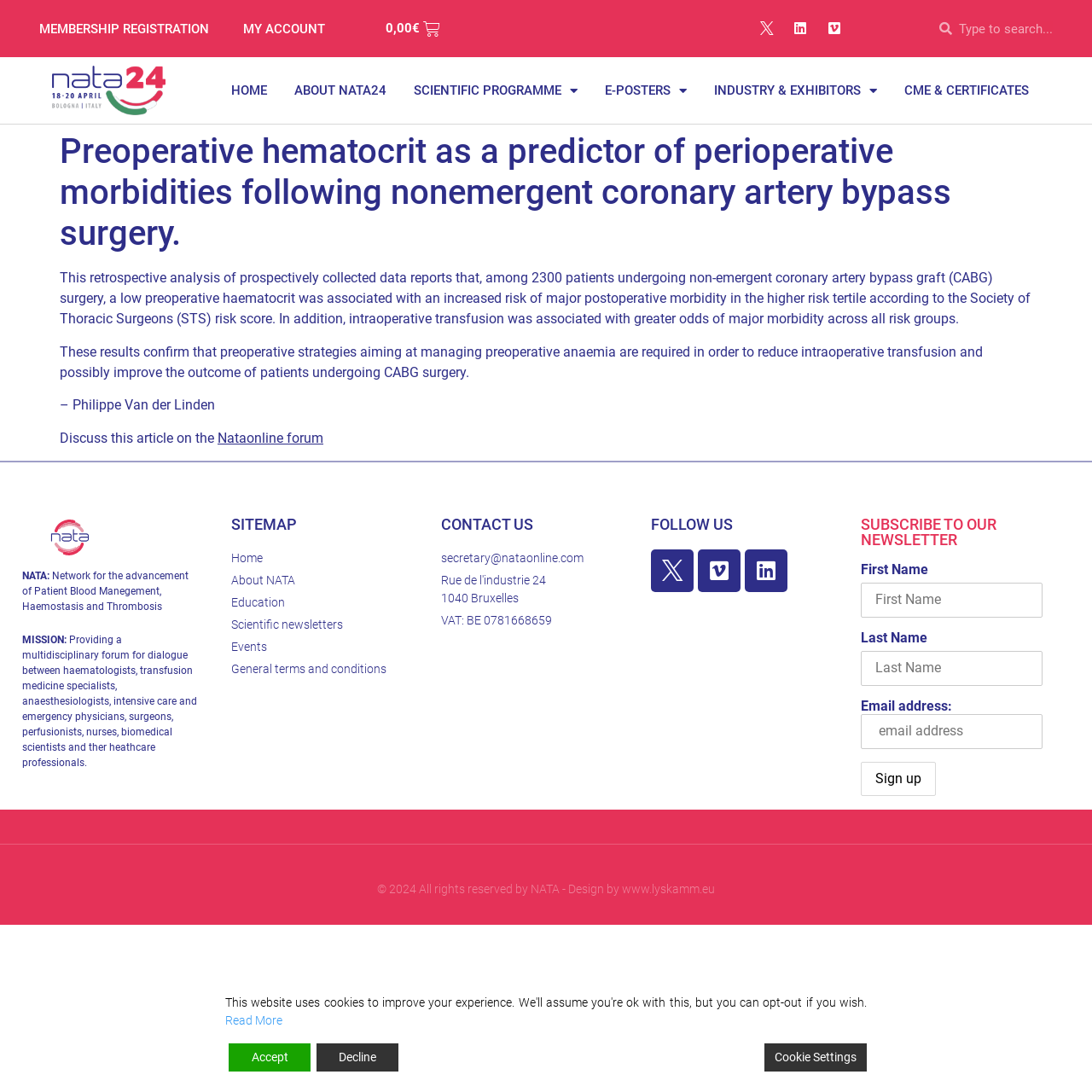Analyze and describe the webpage in a detailed narrative.

This webpage is about a medical research article titled "Preoperative hematocrit as a predictor of perioperative morbidities following nonemergent coronary artery bypass surgery." The article's abstract is displayed prominently on the page, summarizing the findings of a retrospective analysis of prospectively collected data on 2300 patients undergoing non-emergent coronary artery bypass graft surgery.

At the top of the page, there is a navigation menu with links to "MEMBERSHIP REGISTRATION", "MY ACCOUNT", and a shopping cart icon. Social media links to Twitter, LinkedIn, and Vimeo are also present. A search bar is located on the top right corner of the page.

Below the navigation menu, there is a main content area with a header section that displays the article title. The article's abstract is divided into three paragraphs, with the first paragraph describing the research findings, the second paragraph discussing the implications of the results, and the third paragraph citing the author, Philippe Van der Linden.

On the right side of the page, there is a sidebar with links to "HOME", "ABOUT NATA", "SCIENTIFIC PROGRAMME", "E-POSTERS", "INDUSTRY & EXHIBITORS", and "CME & CERTIFICATES". There is also a section titled "NATA" with a brief description of the organization and its mission.

Further down the page, there are sections for "SITEMAP", "CONTACT US", and "FOLLOW US", which provide links to various pages on the website, contact information, and social media links, respectively.

At the bottom of the page, there is a section to subscribe to the website's newsletter, with input fields for first name, last name, and email address, and a "Sign up" button. A copyright notice and a link to the website's design company are also present.

Finally, there is a cookie policy notification at the bottom of the page, with links to "Read More", "Accept", "Reject", and "Cookie Settings".